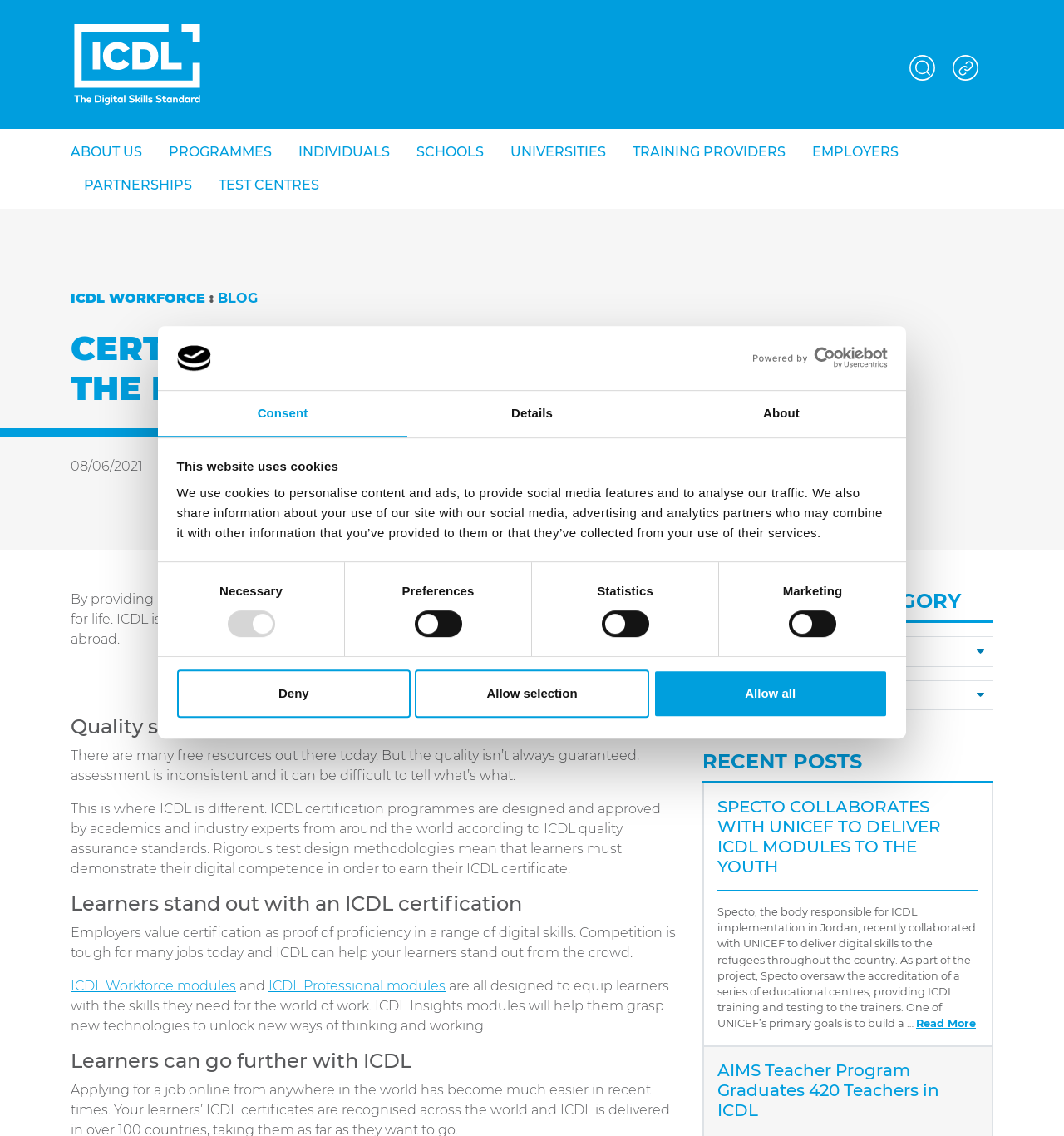Locate the bounding box of the UI element with the following description: "ICDL Workforce modules".

[0.066, 0.861, 0.222, 0.875]